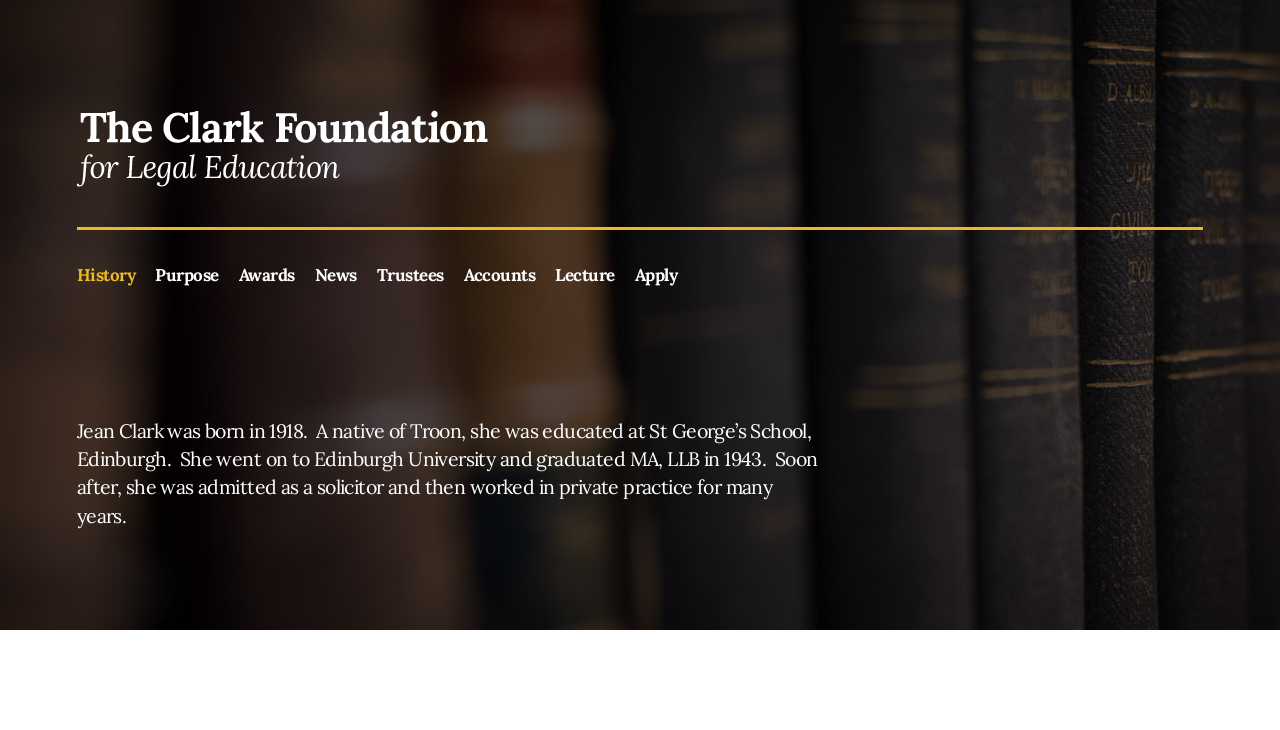Identify the bounding box coordinates of the region that needs to be clicked to carry out this instruction: "check News". Provide these coordinates as four float numbers ranging from 0 to 1, i.e., [left, top, right, bottom].

[0.246, 0.315, 0.279, 0.438]